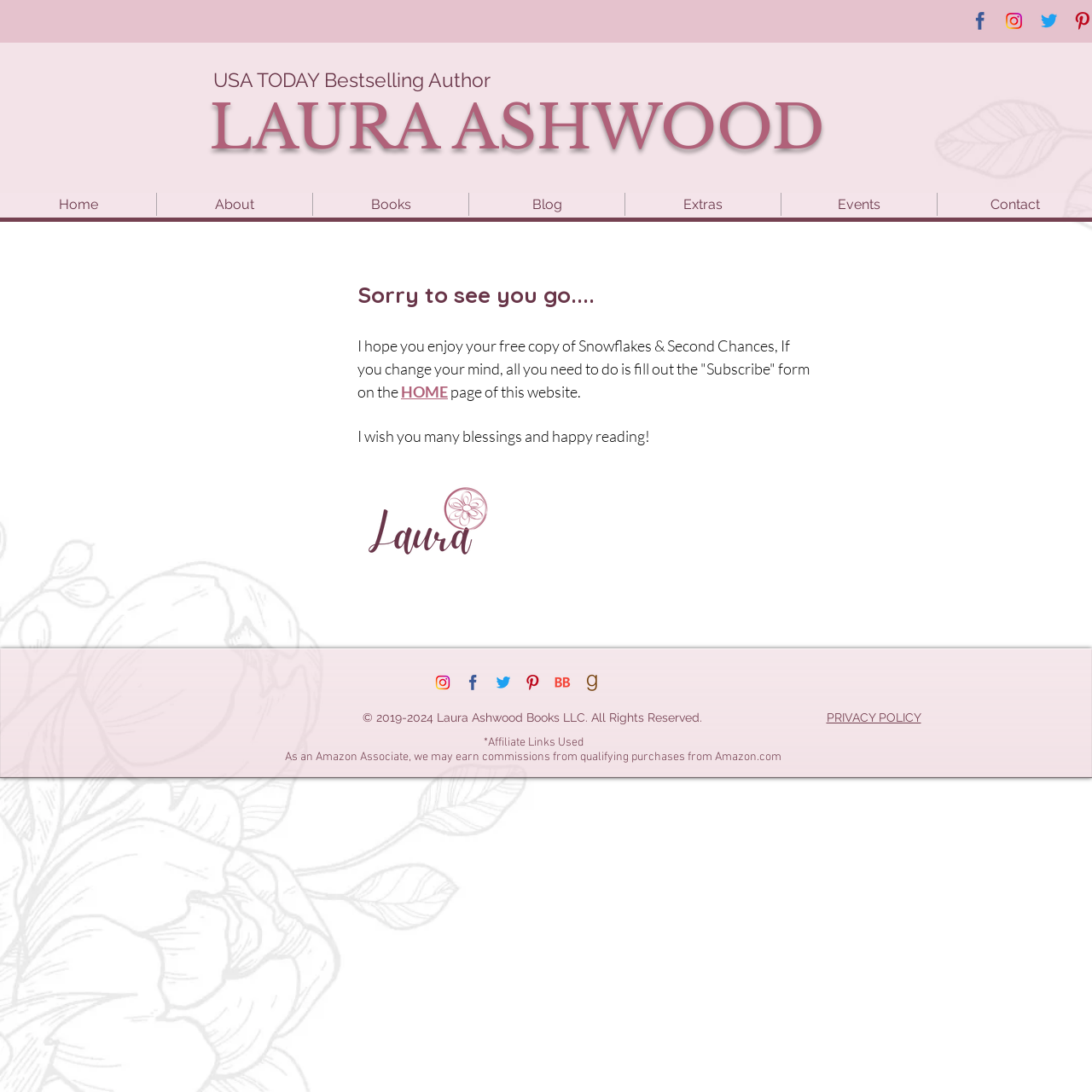Please identify the bounding box coordinates of the area that needs to be clicked to follow this instruction: "Visit the Instagram page".

[0.393, 0.613, 0.418, 0.638]